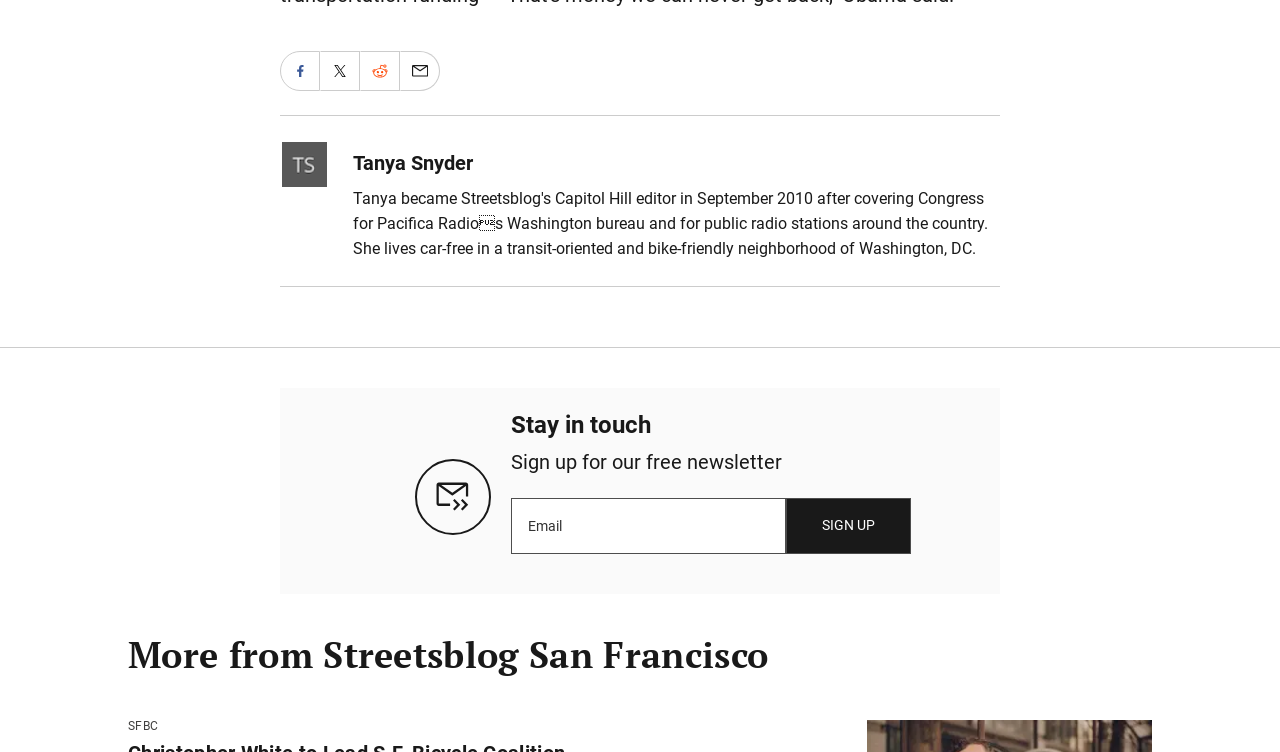Identify the bounding box of the HTML element described as: "Sign up".

[0.614, 0.663, 0.711, 0.737]